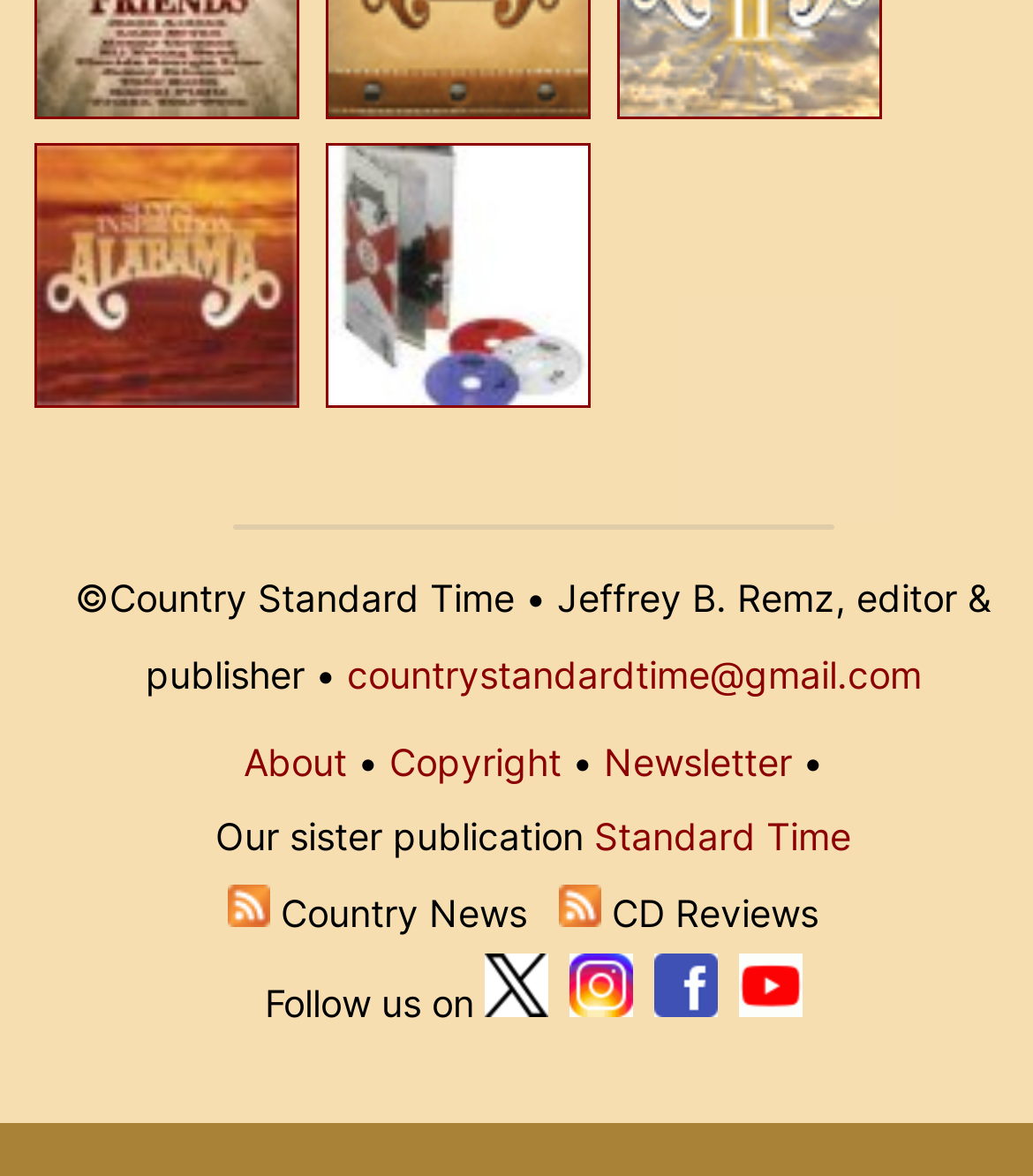Please identify the bounding box coordinates of the element I should click to complete this instruction: 'Subscribe to Country Music News'. The coordinates should be given as four float numbers between 0 and 1, like this: [left, top, right, bottom].

[0.22, 0.753, 0.261, 0.789]